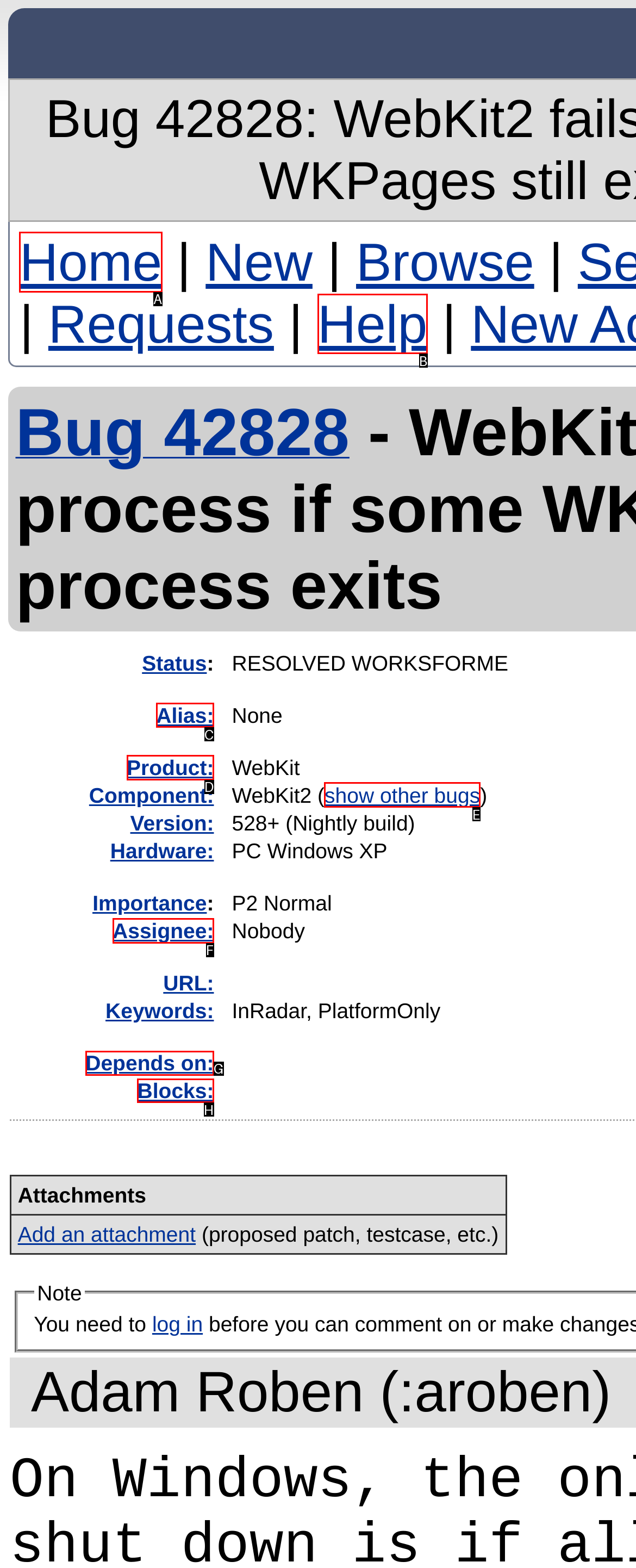Determine the HTML element to be clicked to complete the task: show other bugs. Answer by giving the letter of the selected option.

E